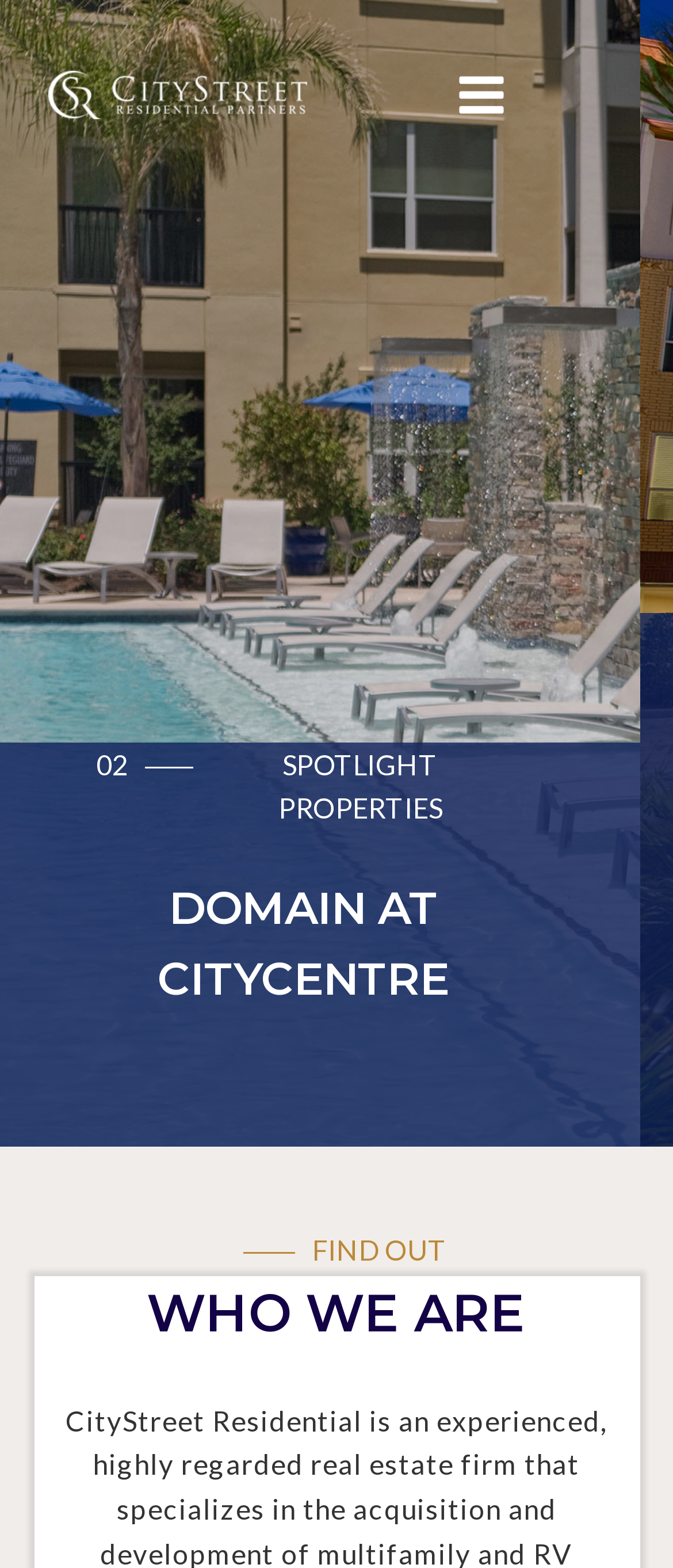What is the name of the company?
Please craft a detailed and exhaustive response to the question.

The name of the company can be inferred from the root element 'Home | City Street Residential', which suggests that the webpage is the homepage of City Street Residential.